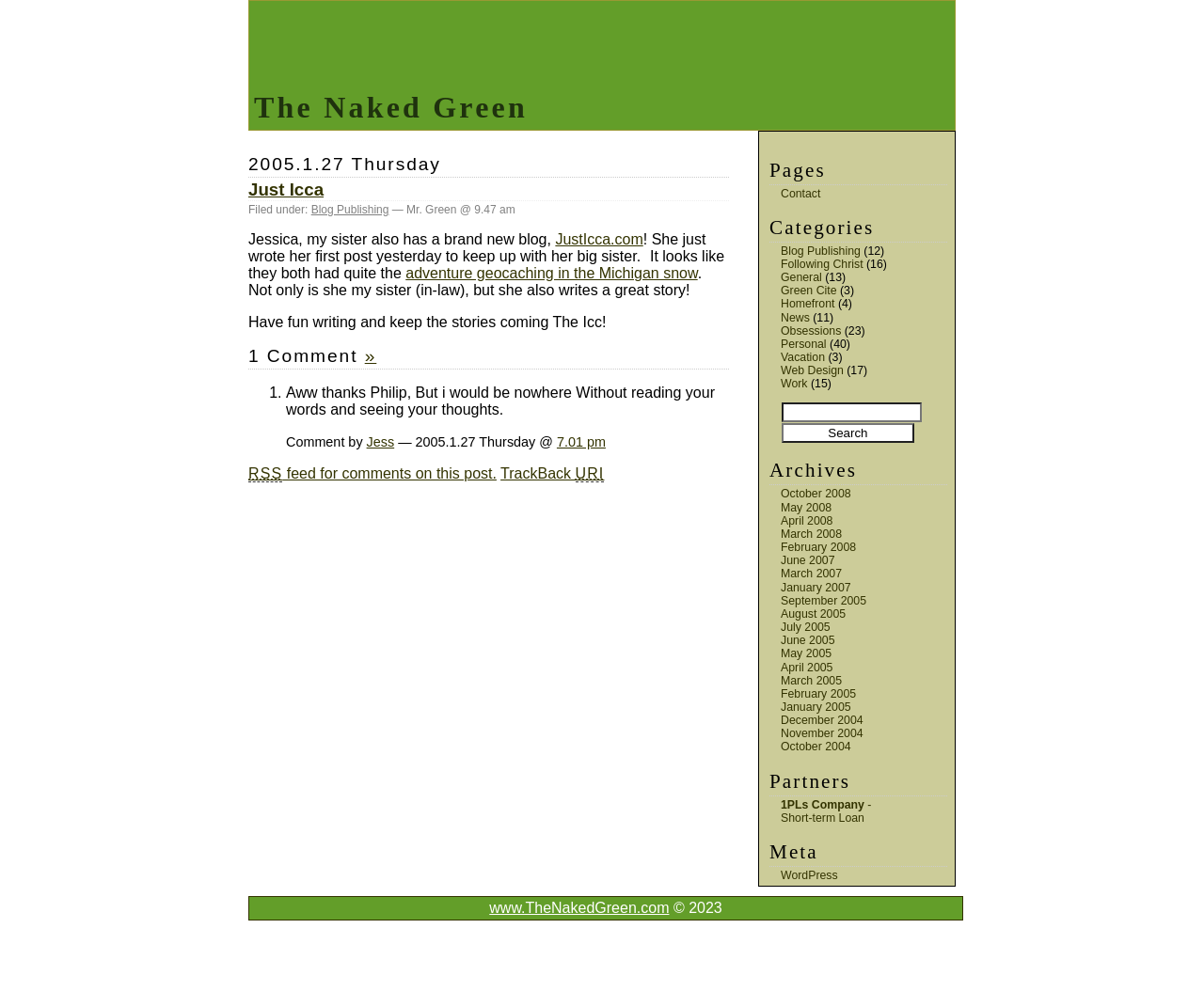Given the element description "The Naked Green", identify the bounding box of the corresponding UI element.

[0.211, 0.09, 0.438, 0.123]